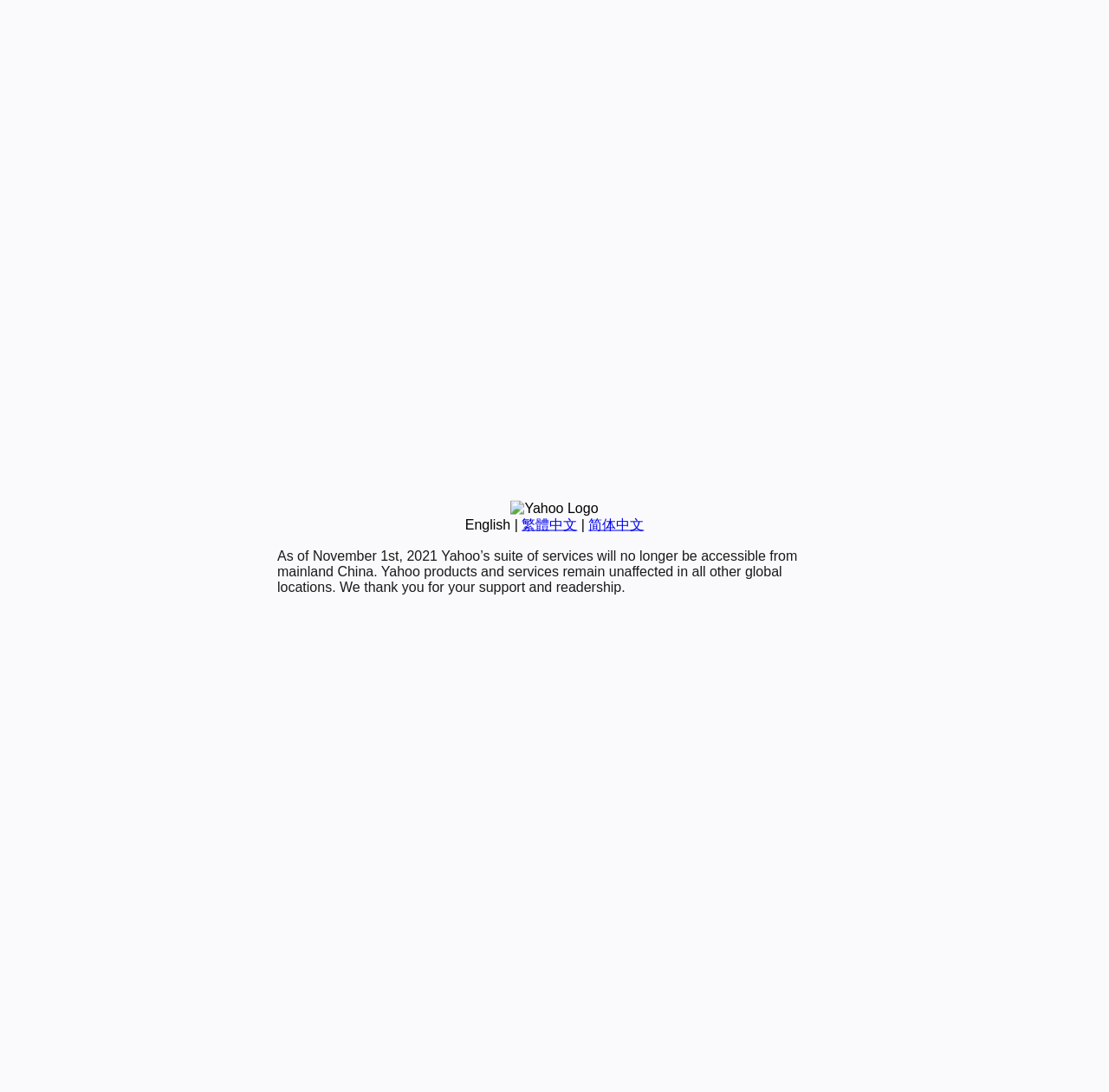Locate the UI element that matches the description English in the webpage screenshot. Return the bounding box coordinates in the format (top-left x, top-left y, bottom-right x, bottom-right y), with values ranging from 0 to 1.

[0.419, 0.473, 0.46, 0.487]